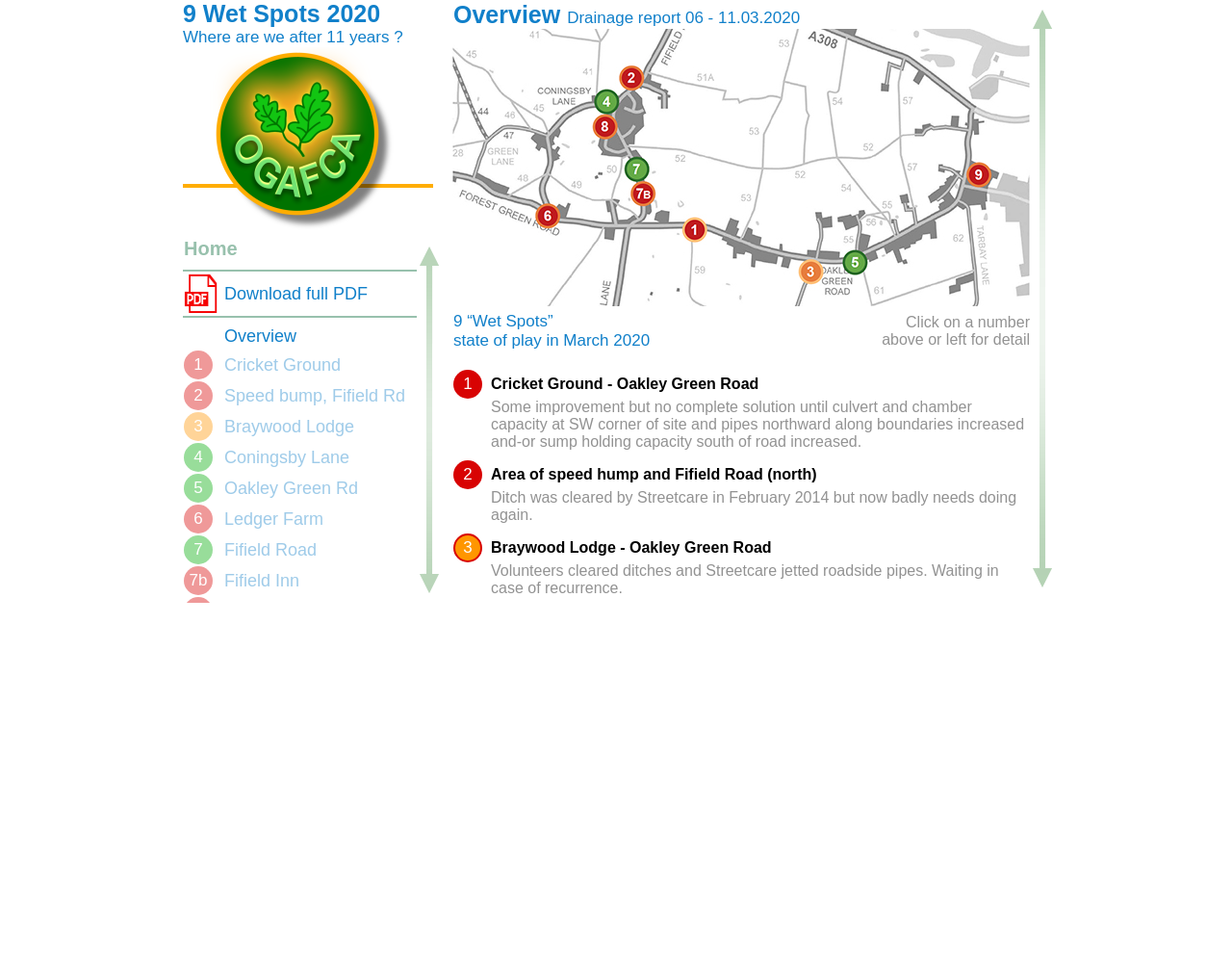Provide the bounding box coordinates for the area that should be clicked to complete the instruction: "View the Overview".

[0.182, 0.339, 0.241, 0.359]